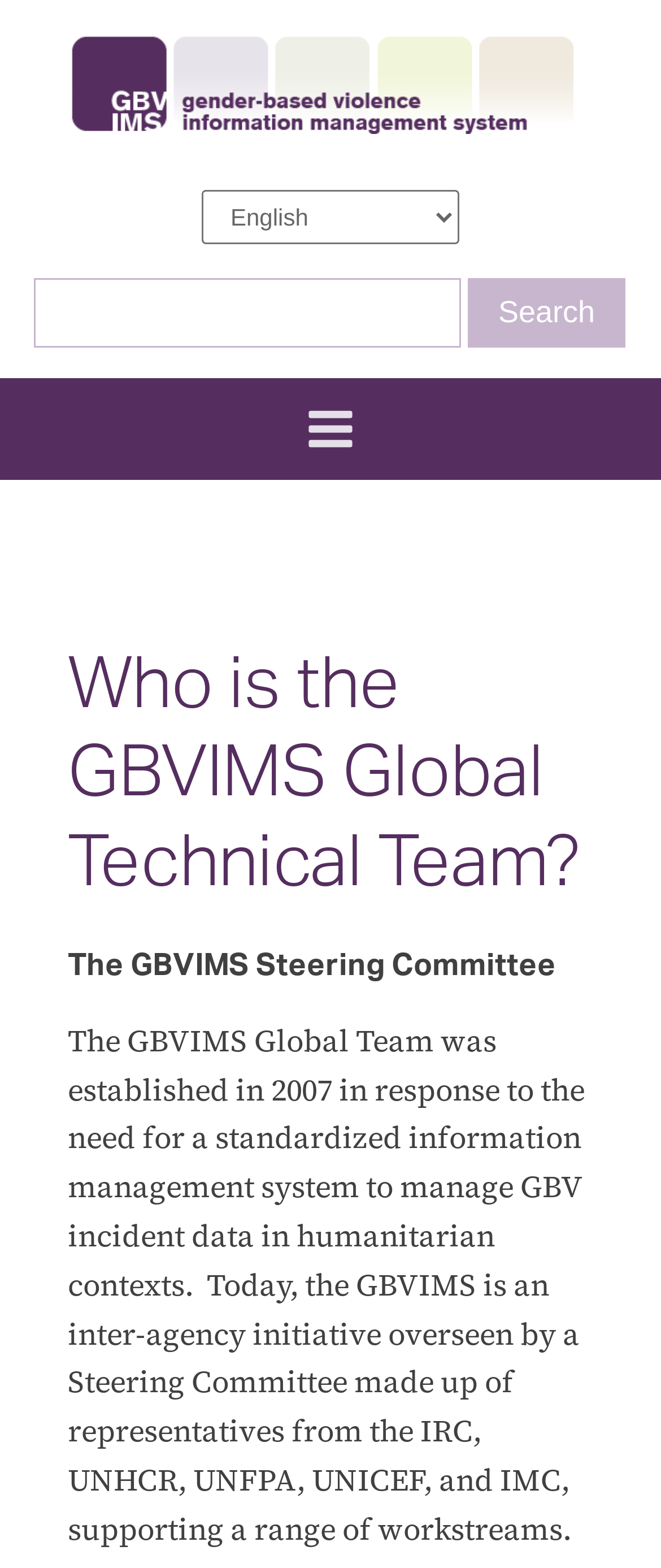Using the provided description name="s", find the bounding box coordinates for the UI element. Provide the coordinates in (top-left x, top-left y, bottom-right x, bottom-right y) format, ensuring all values are between 0 and 1.

[0.051, 0.177, 0.697, 0.221]